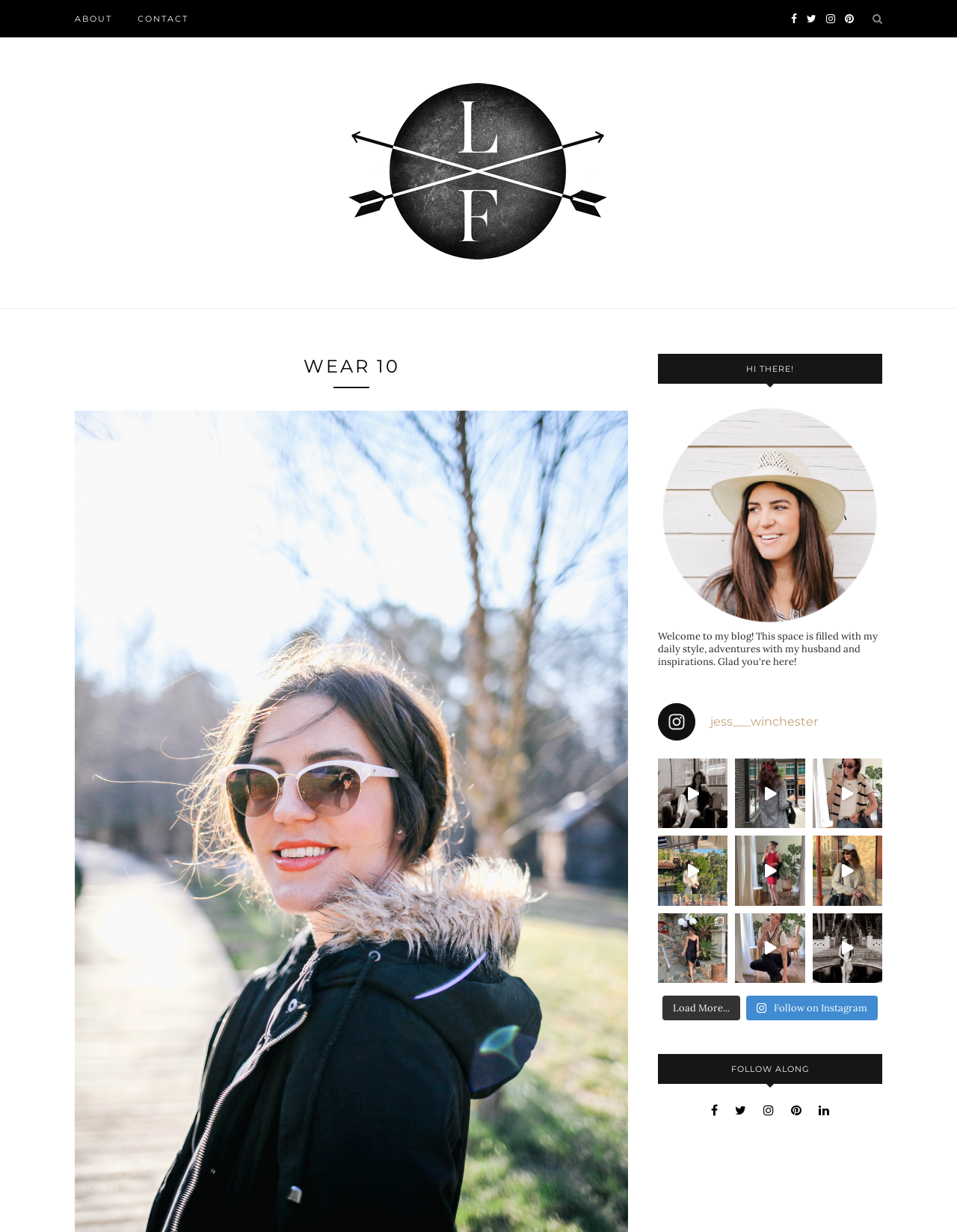How many social media links are there?
Carefully analyze the image and provide a thorough answer to the question.

I counted the social media links at the bottom of the webpage, and there are 6 links, including Instagram, Facebook, and Twitter.